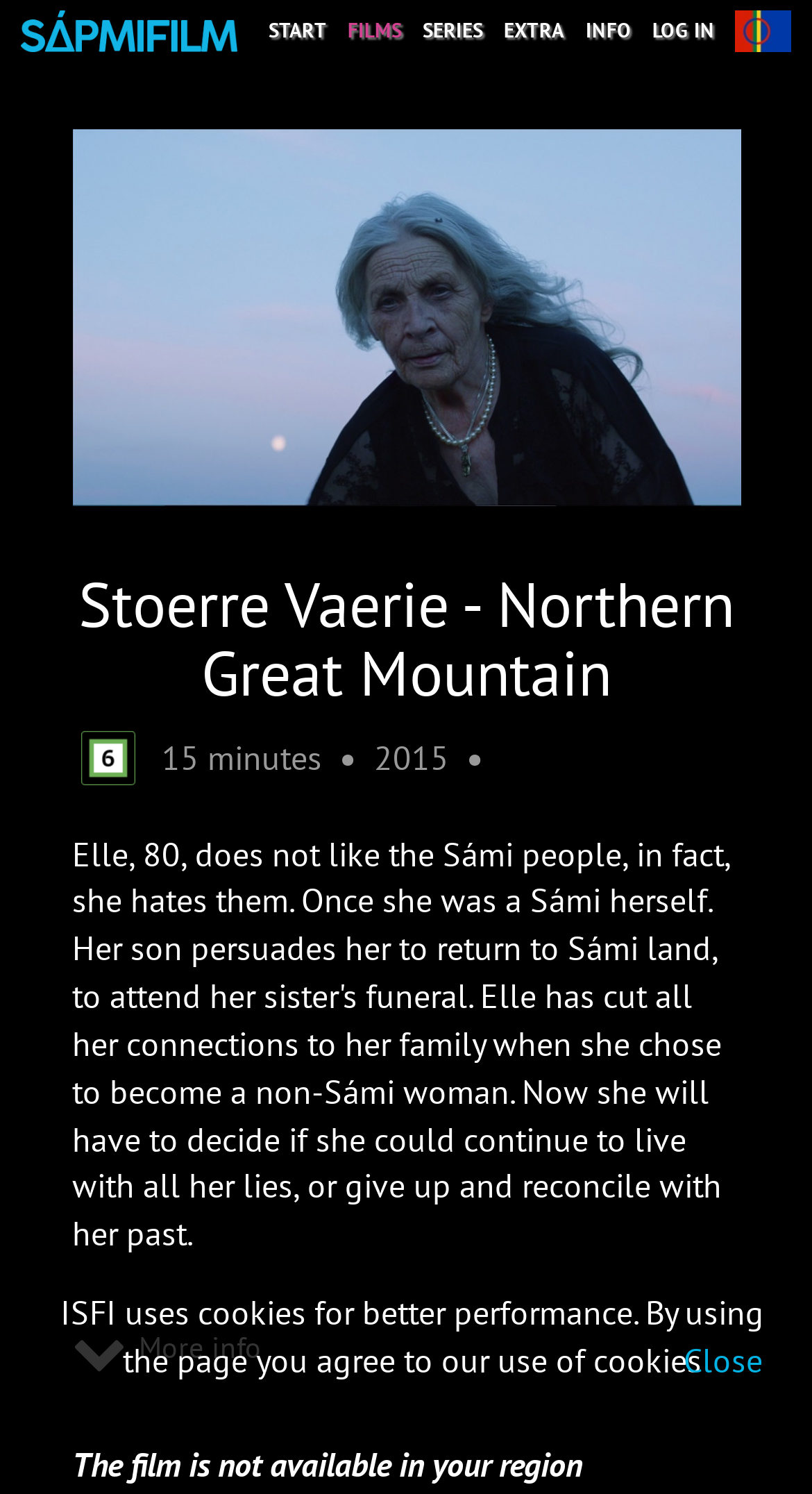Identify the bounding box coordinates for the UI element described as: "Dental Mercury".

None